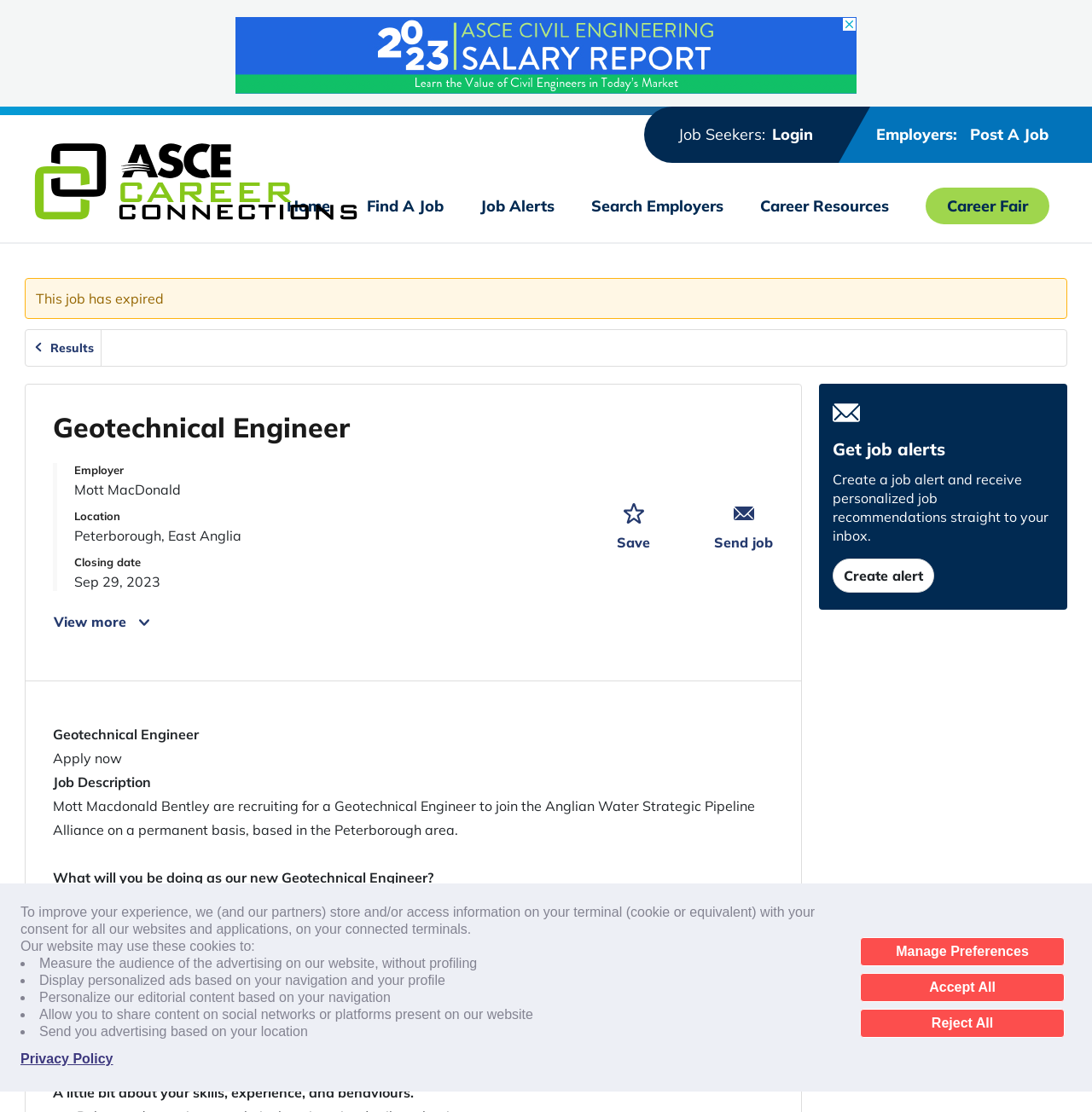Could you determine the bounding box coordinates of the clickable element to complete the instruction: "Click the 'View more' button"? Provide the coordinates as four float numbers between 0 and 1, i.e., [left, top, right, bottom].

[0.049, 0.541, 0.139, 0.578]